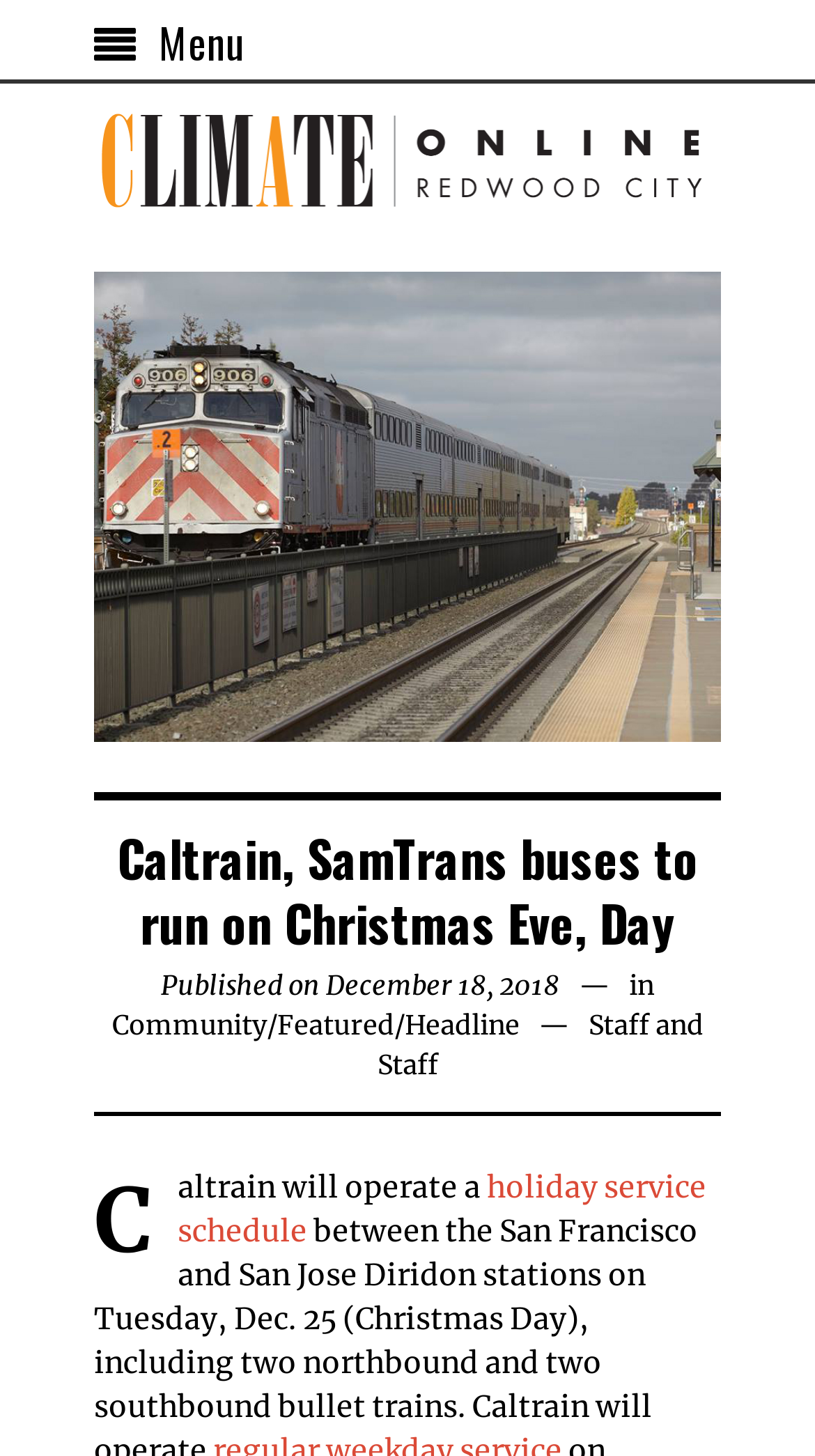What is the topic of this news article?
Please provide a single word or phrase in response based on the screenshot.

Caltrain and SamTrans buses